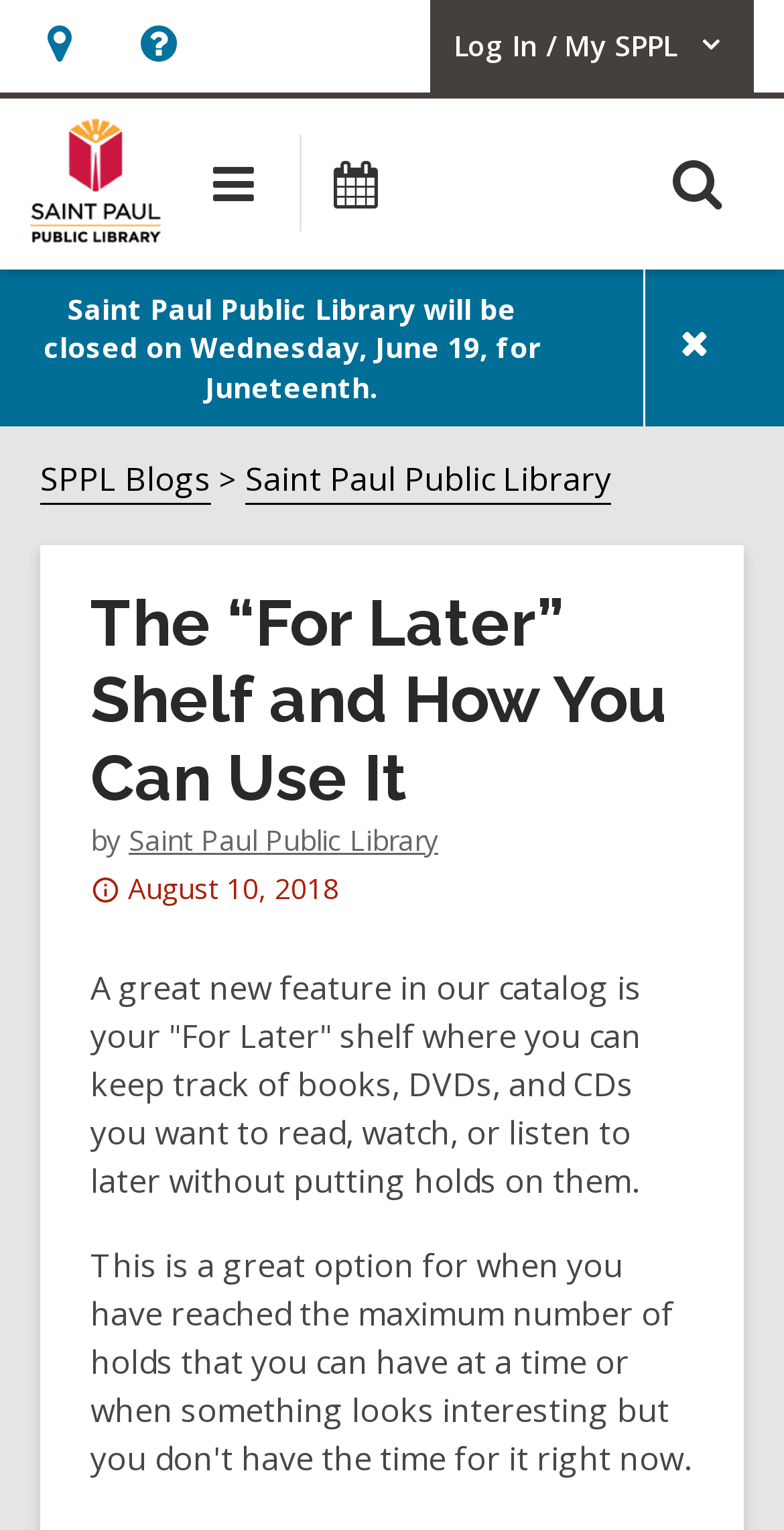Provide a brief response to the question below using one word or phrase:
Is the library open on June 19?

No